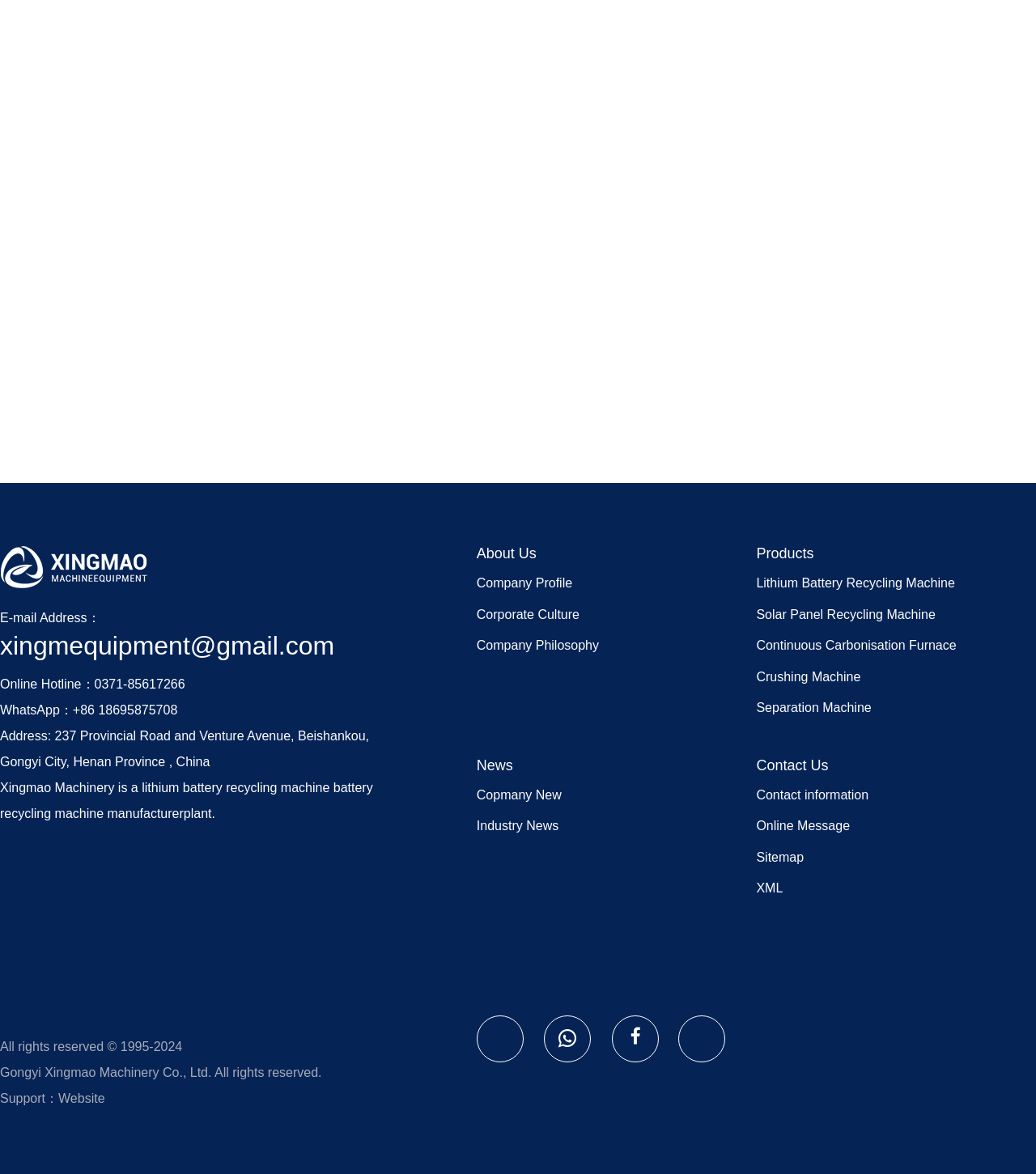What is the email address of the company?
Relying on the image, give a concise answer in one word or a brief phrase.

xingmequipment@gmail.com